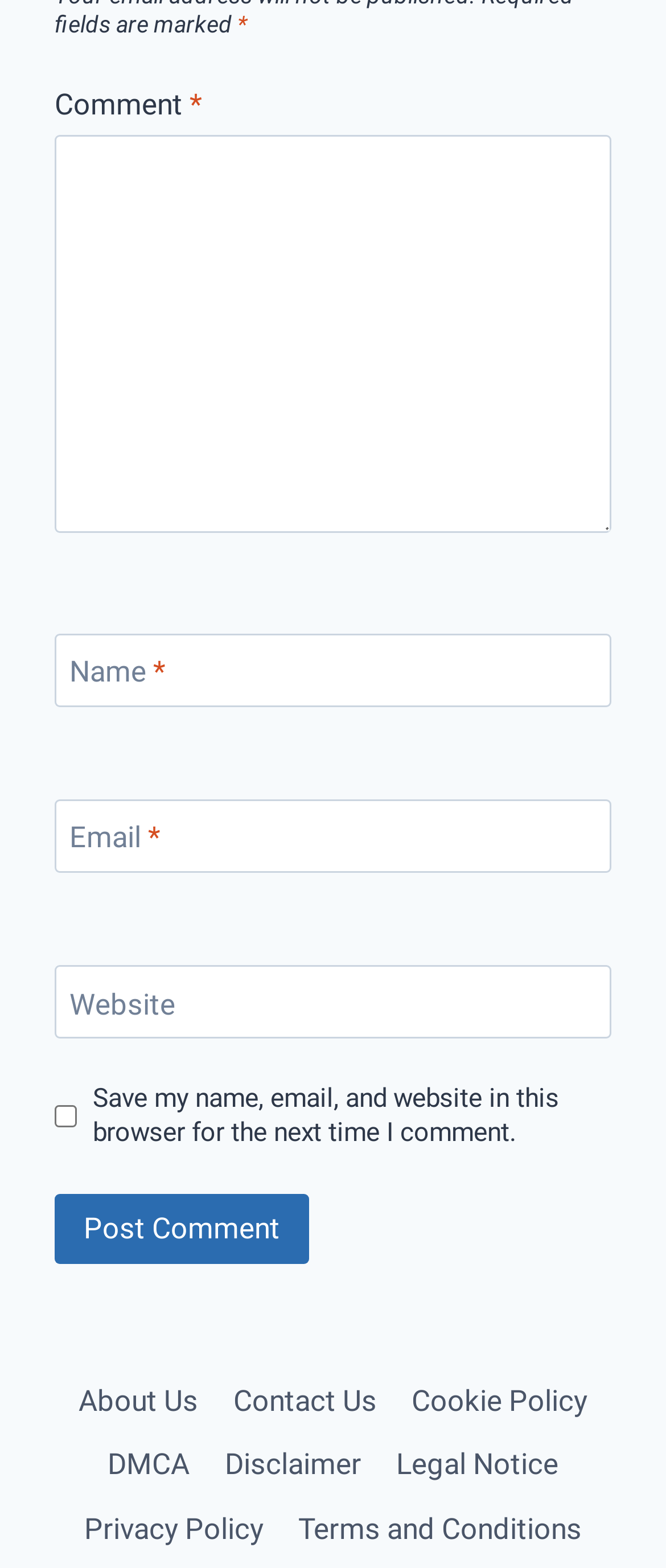Point out the bounding box coordinates of the section to click in order to follow this instruction: "Click the Post Comment button".

[0.082, 0.761, 0.464, 0.806]